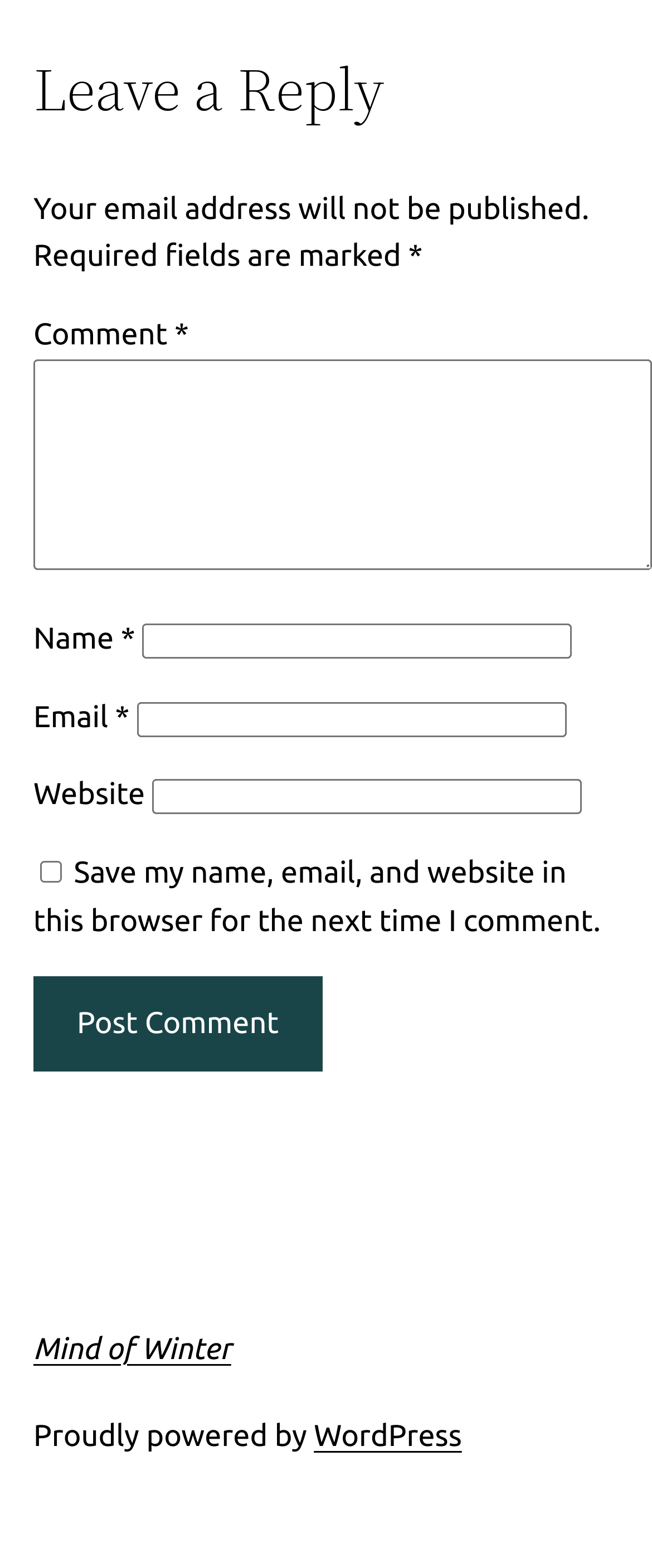Give a one-word or short phrase answer to this question: 
What information is required to submit a comment?

Name, email, and comment